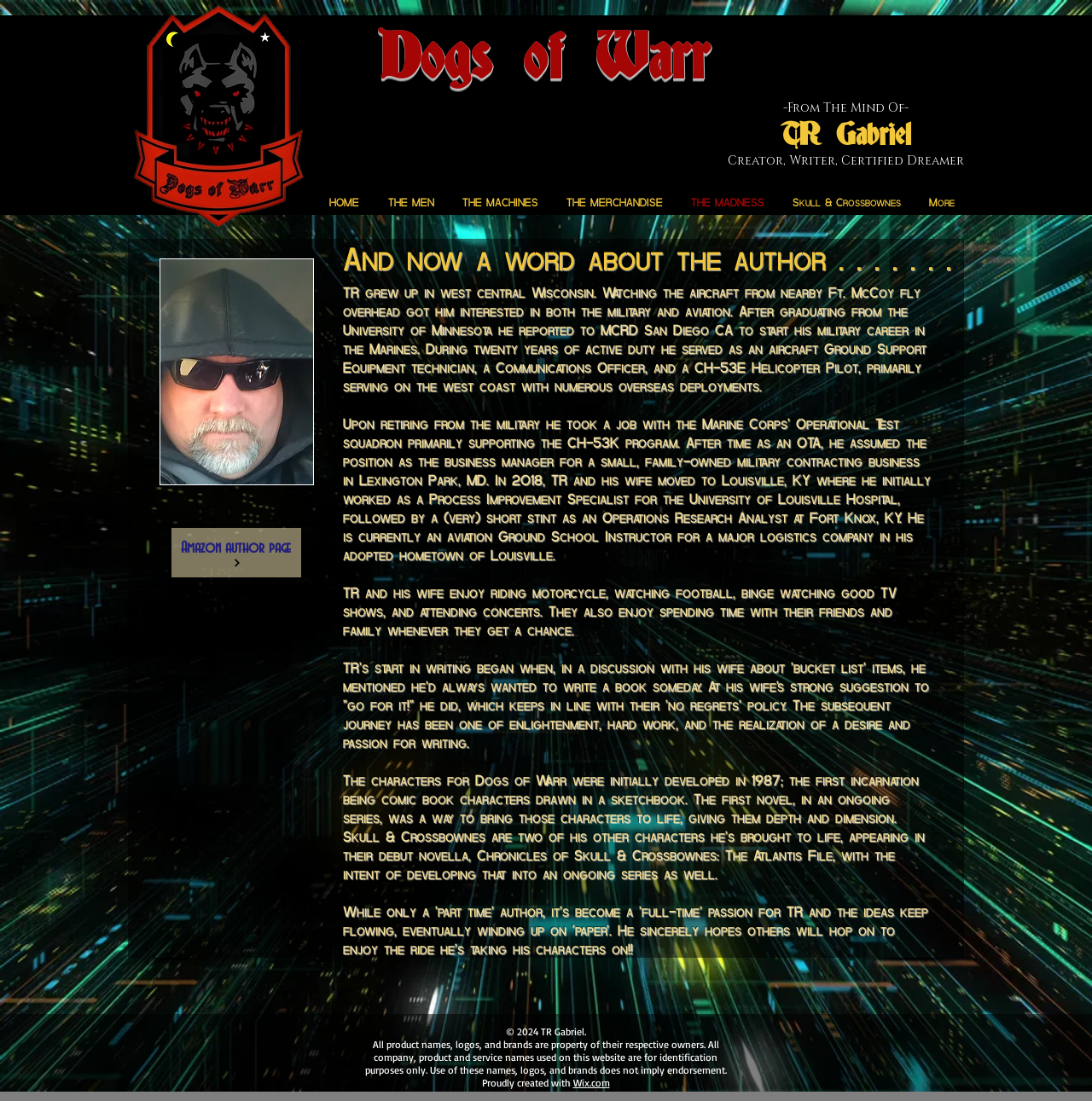Kindly determine the bounding box coordinates of the area that needs to be clicked to fulfill this instruction: "View women's clothing".

None